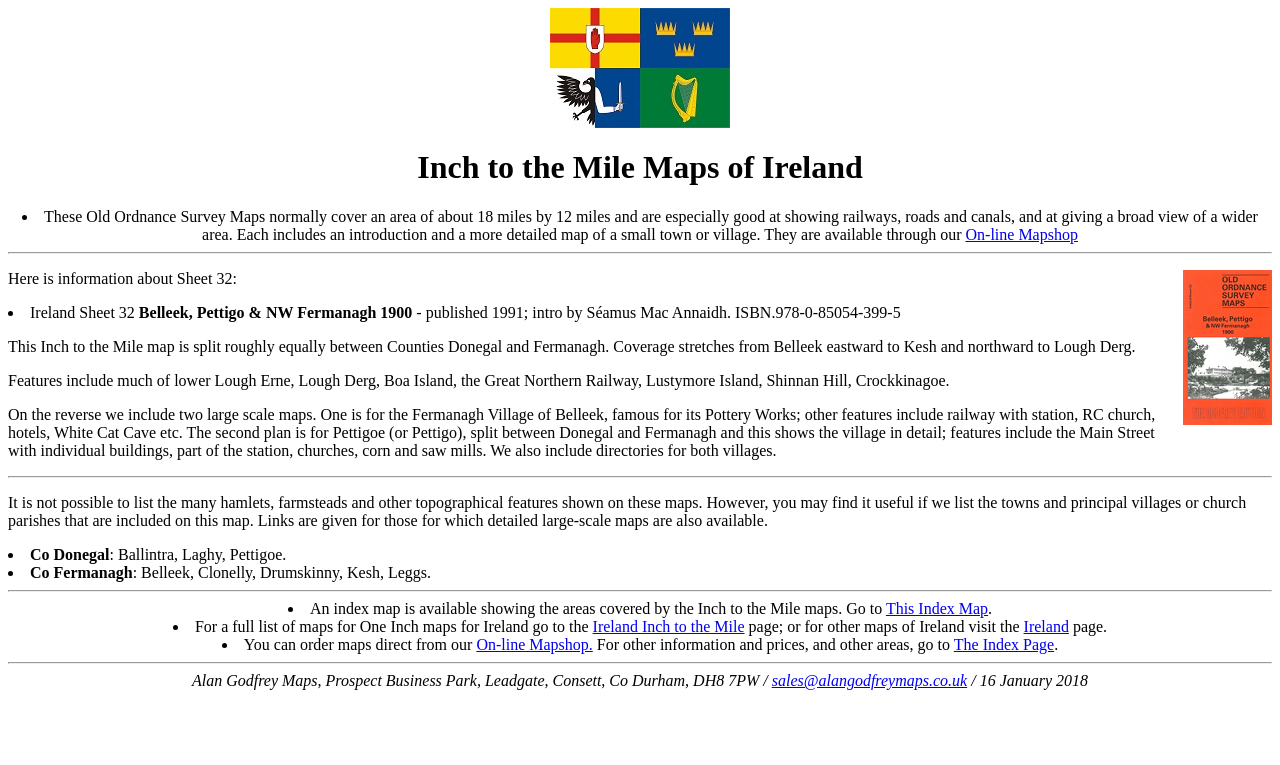Pinpoint the bounding box coordinates of the clickable area needed to execute the instruction: "Explore the map of Belleek, Pettigo & NW Fermanagh 1900". The coordinates should be specified as four float numbers between 0 and 1, i.e., [left, top, right, bottom].

[0.108, 0.397, 0.325, 0.419]